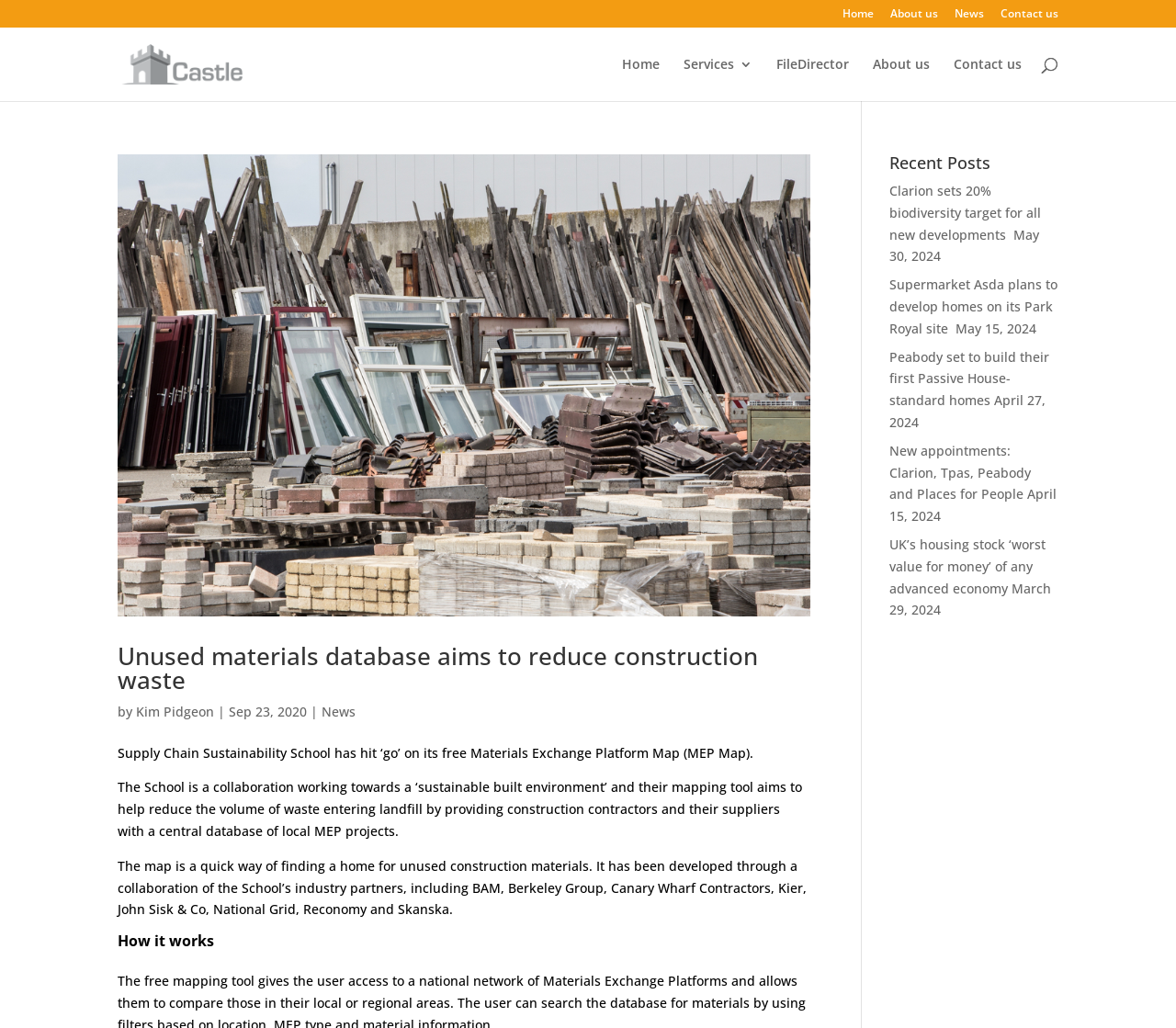Please determine the bounding box coordinates of the element to click in order to execute the following instruction: "Search for something". The coordinates should be four float numbers between 0 and 1, specified as [left, top, right, bottom].

None